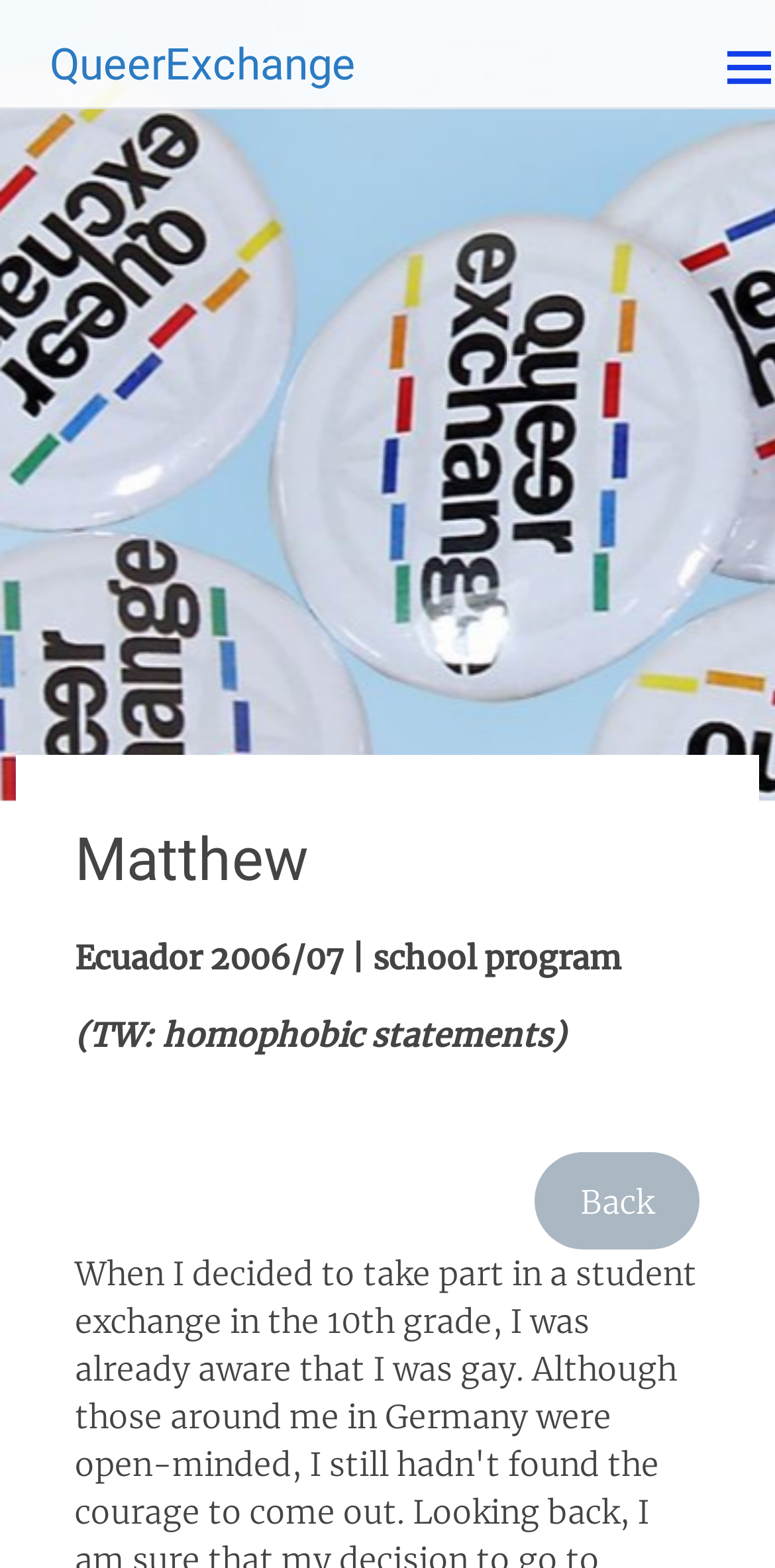Identify the bounding box for the UI element described as: "Back". The coordinates should be four float numbers between 0 and 1, i.e., [left, top, right, bottom].

[0.689, 0.735, 0.903, 0.797]